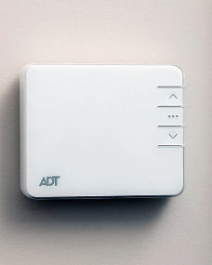How many control buttons are on the thermostat?
Provide a one-word or short-phrase answer based on the image.

Three